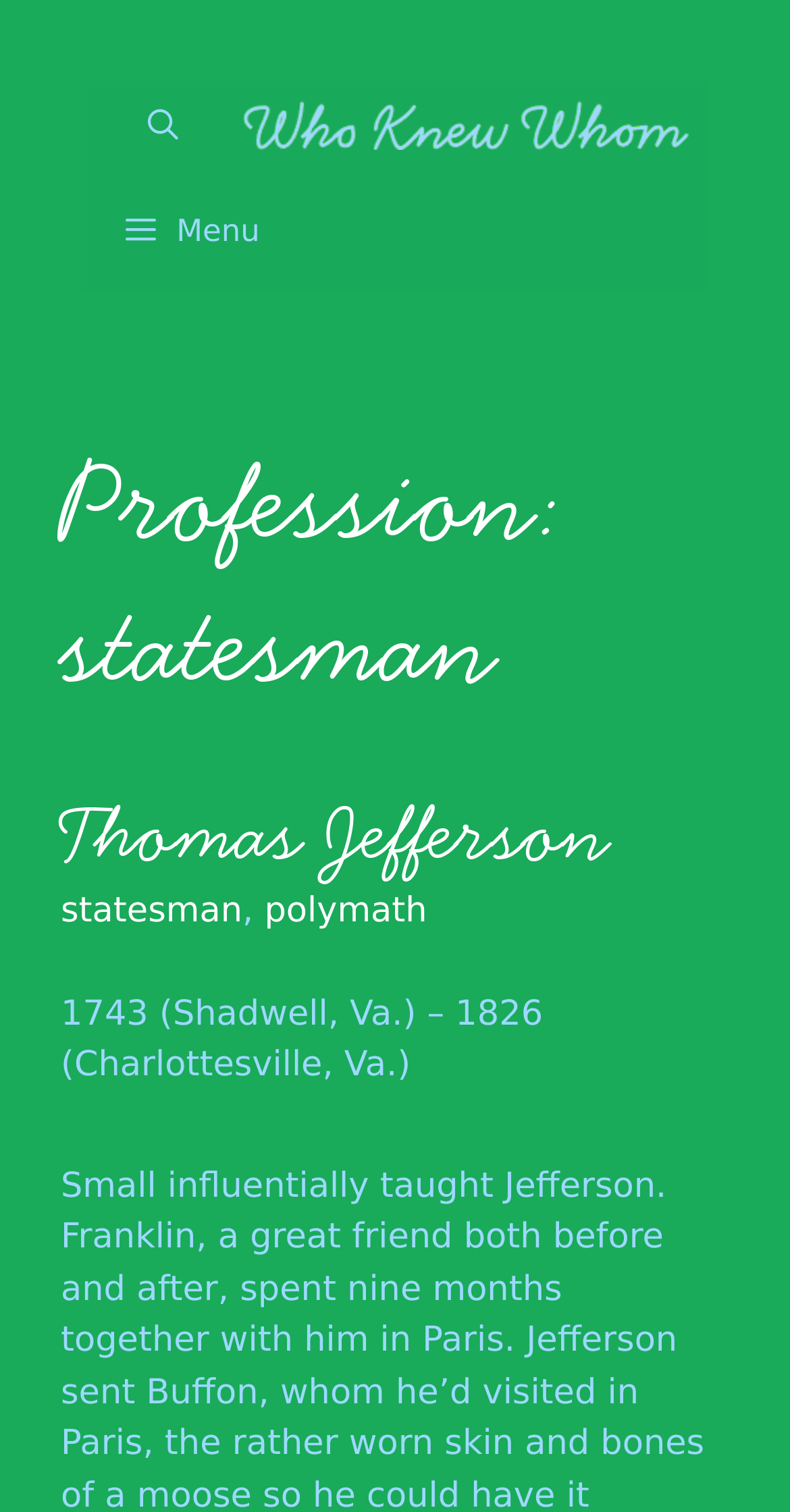What is the death year of Thomas Jefferson?
Answer the question based on the image using a single word or a brief phrase.

1826